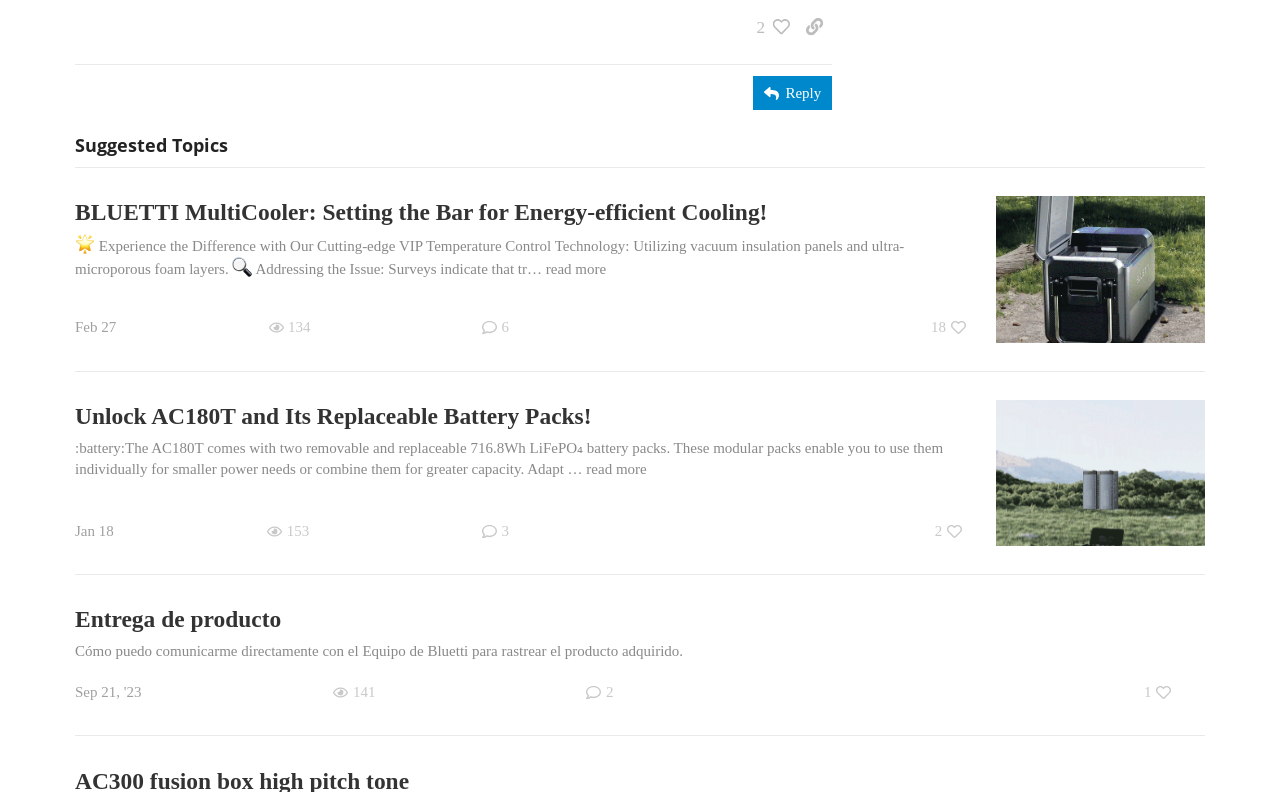Please find the bounding box coordinates of the element that needs to be clicked to perform the following instruction: "Reply to the post". The bounding box coordinates should be four float numbers between 0 and 1, represented as [left, top, right, bottom].

[0.588, 0.096, 0.65, 0.139]